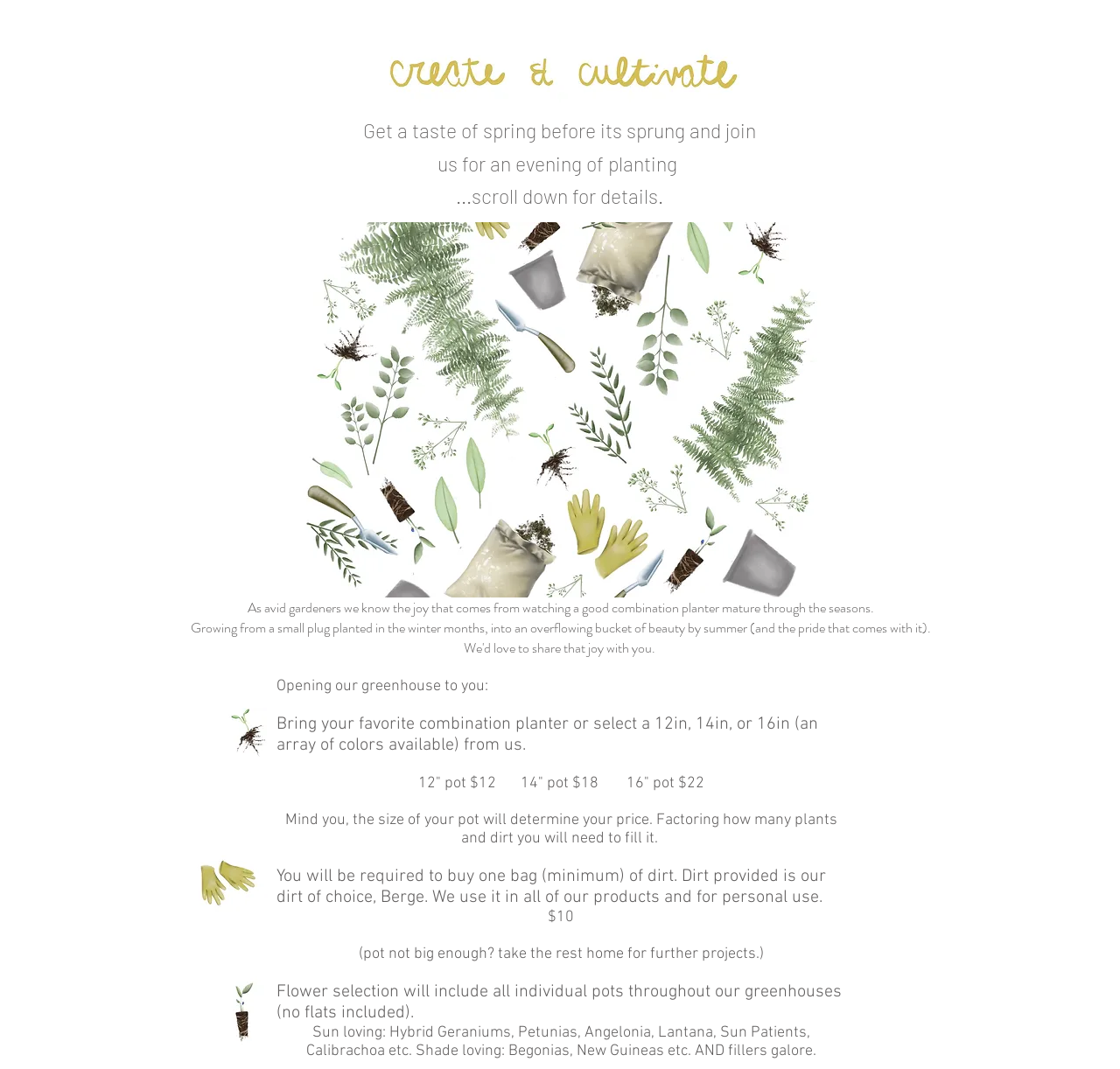Please answer the following question using a single word or phrase: What is the name of the greenhouse mentioned?

Zeinstra Greenhouse